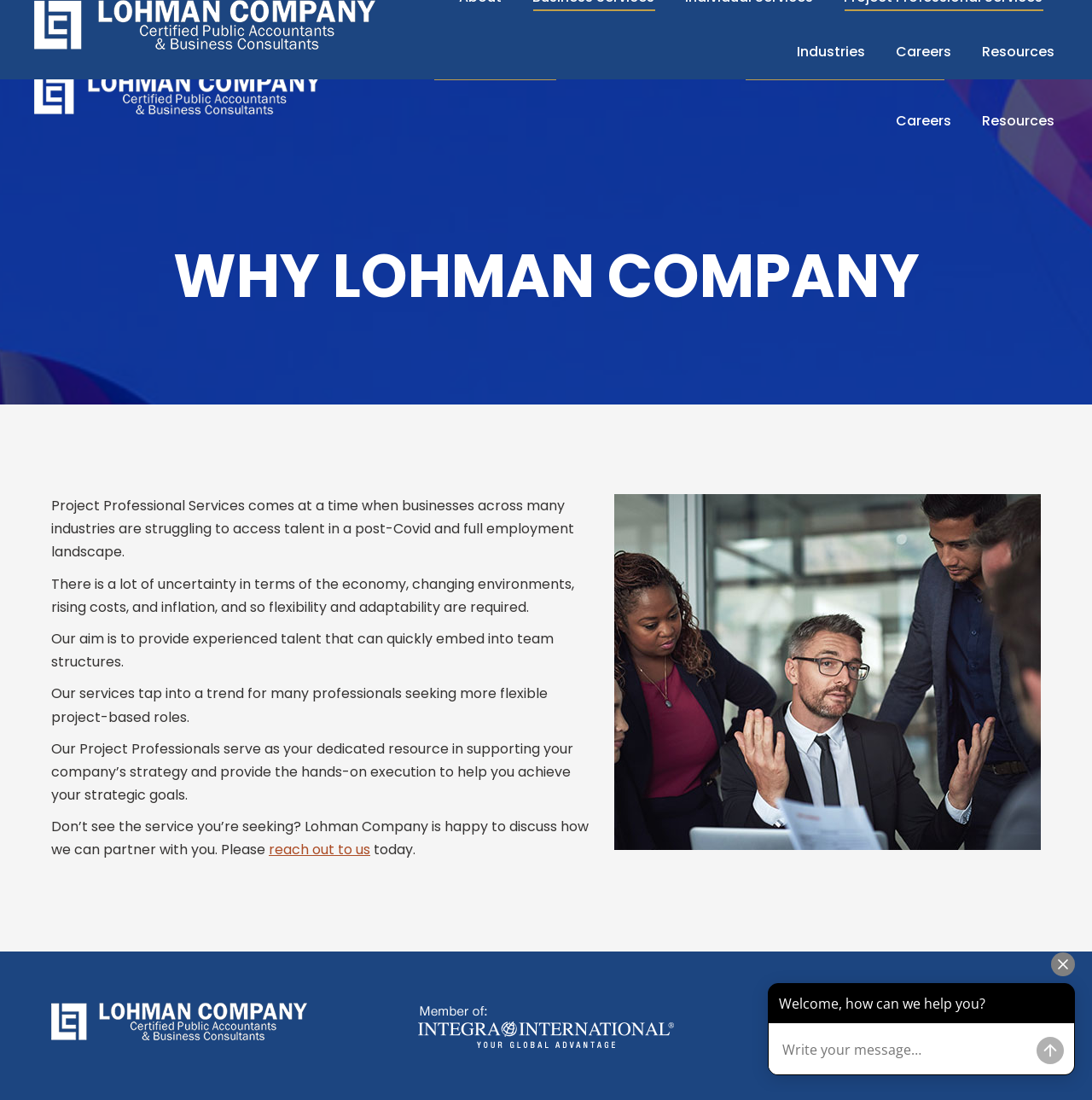Identify the bounding box coordinates of the region that should be clicked to execute the following instruction: "Go to Top".

[0.961, 0.954, 0.992, 0.985]